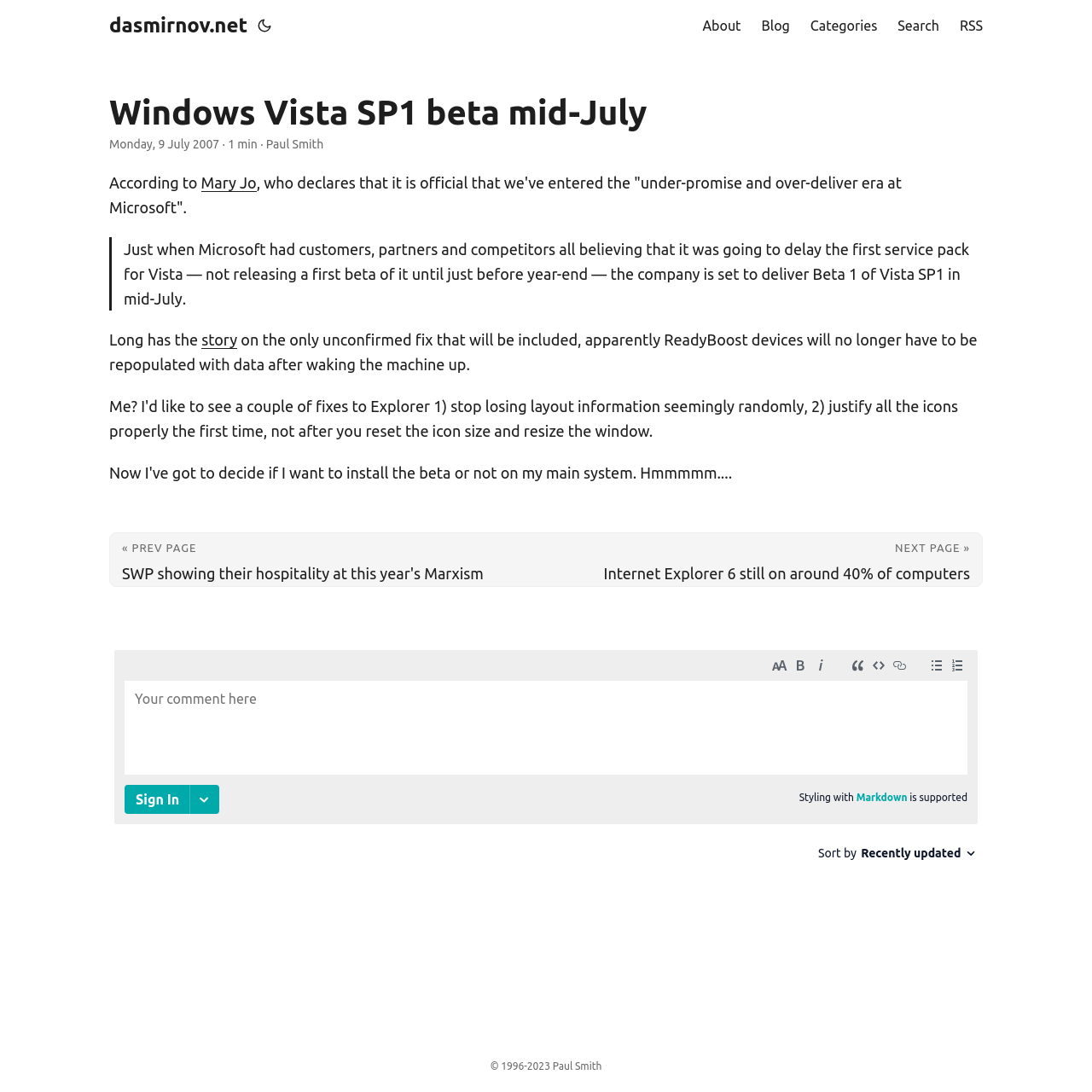Who is mentioned in the article?
Answer the question with as much detail as you can, using the image as a reference.

Mary Jo is mentioned in the article as the person who declares that Microsoft has entered the 'under-promise and over-deliver era'.